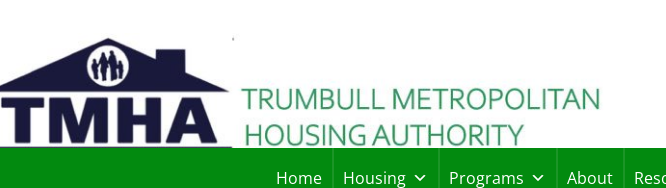Please provide a detailed answer to the question below by examining the image:
What is the color scheme of the logo?

The logo is designed in a blue and green color scheme, which reflects a sense of support and stability, conveying the organization's mission and values.